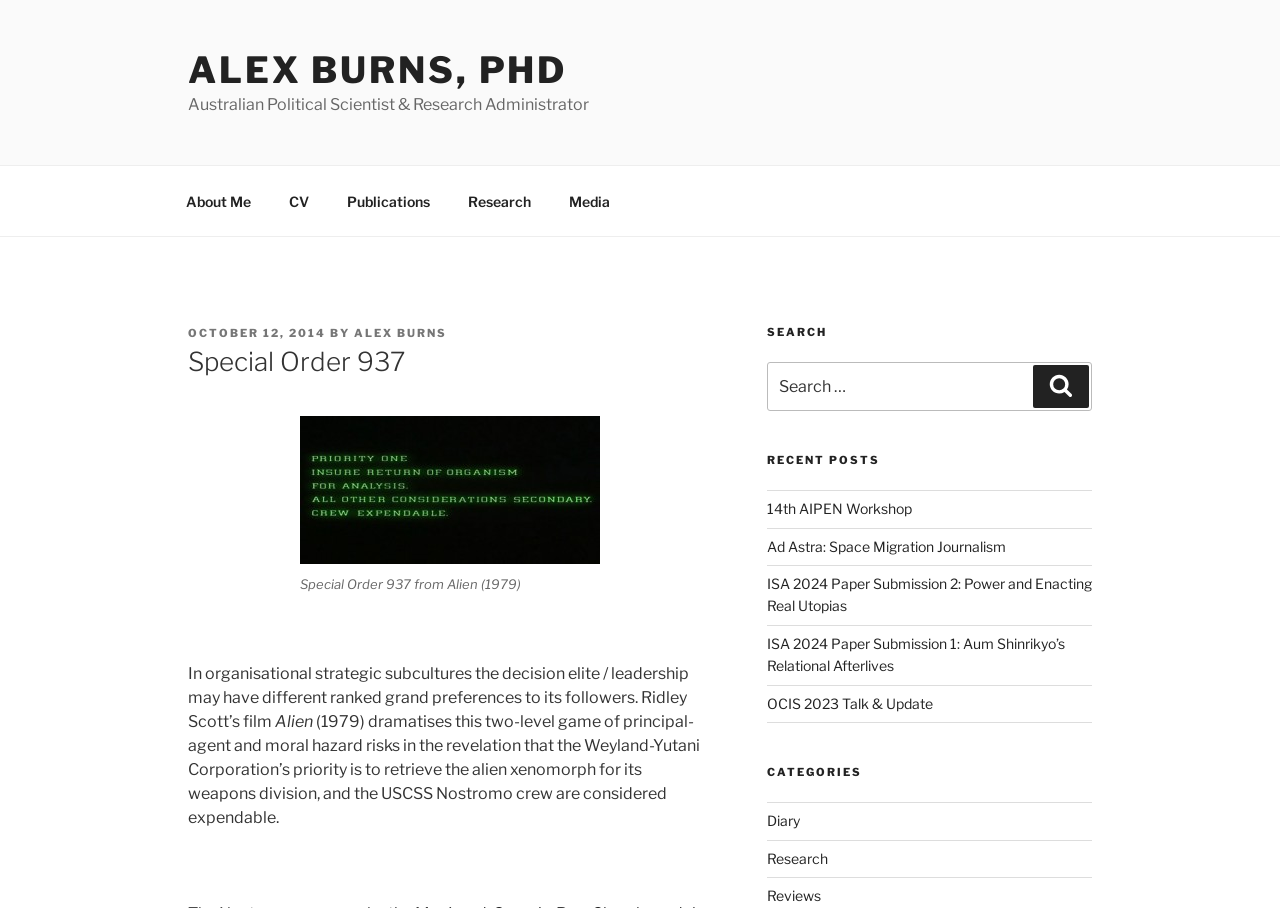Please determine the bounding box coordinates for the UI element described as: "Research".

[0.352, 0.194, 0.428, 0.248]